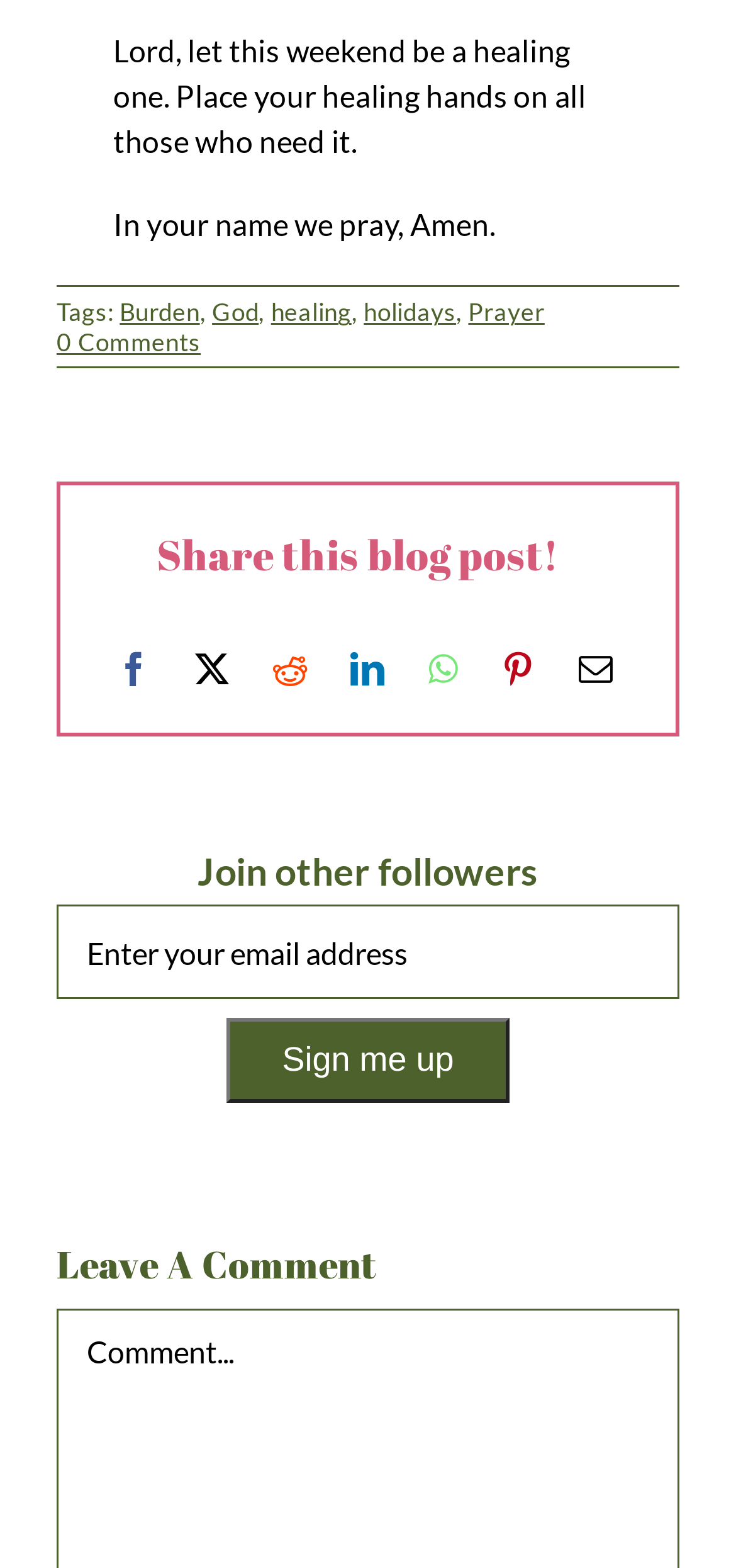Based on the element description: "Prayer", identify the bounding box coordinates for this UI element. The coordinates must be four float numbers between 0 and 1, listed as [left, top, right, bottom].

[0.636, 0.19, 0.74, 0.209]